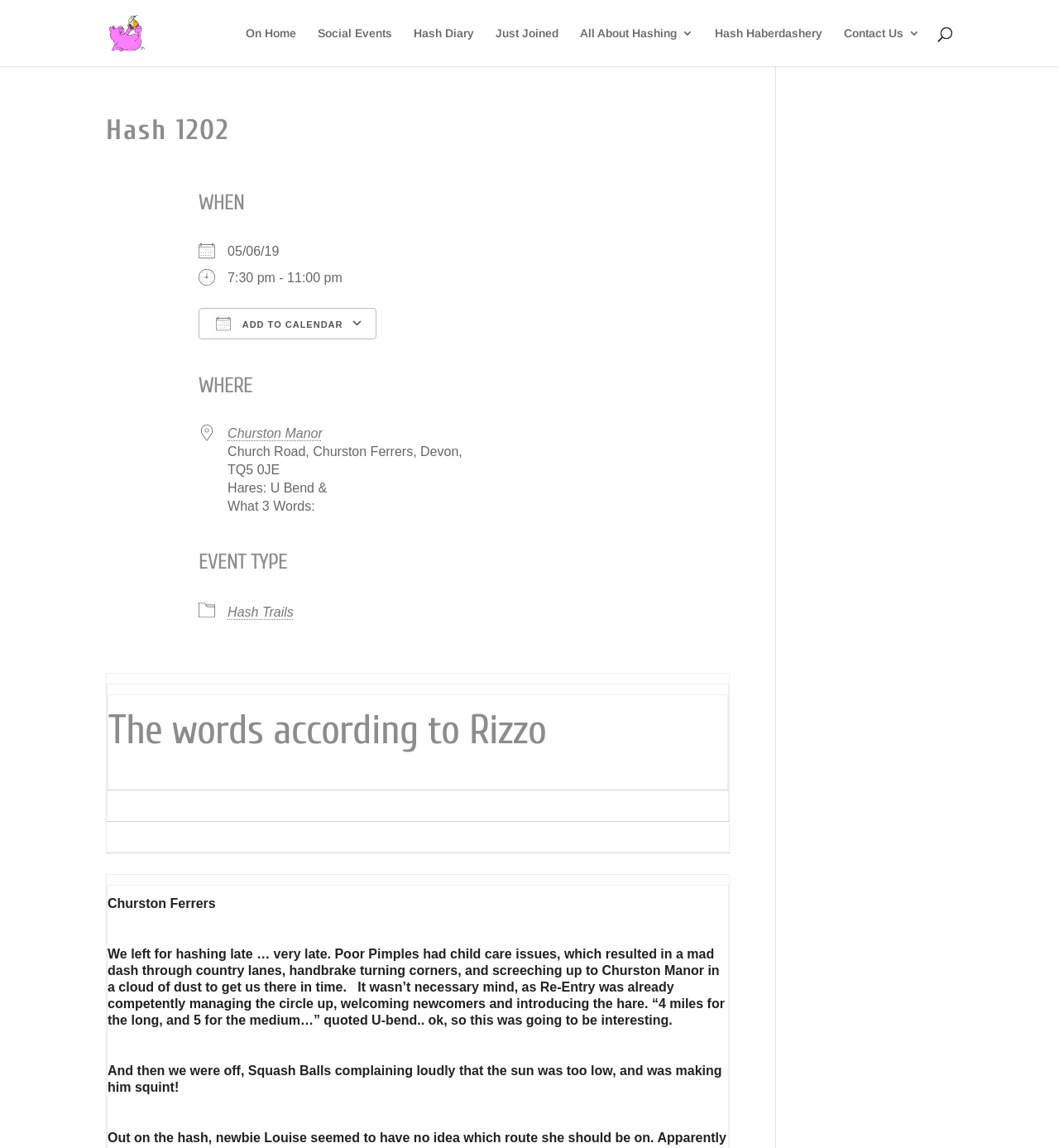Find the bounding box coordinates of the area that needs to be clicked in order to achieve the following instruction: "View 'Hash Diary'". The coordinates should be specified as four float numbers between 0 and 1, i.e., [left, top, right, bottom].

[0.391, 0.024, 0.448, 0.058]